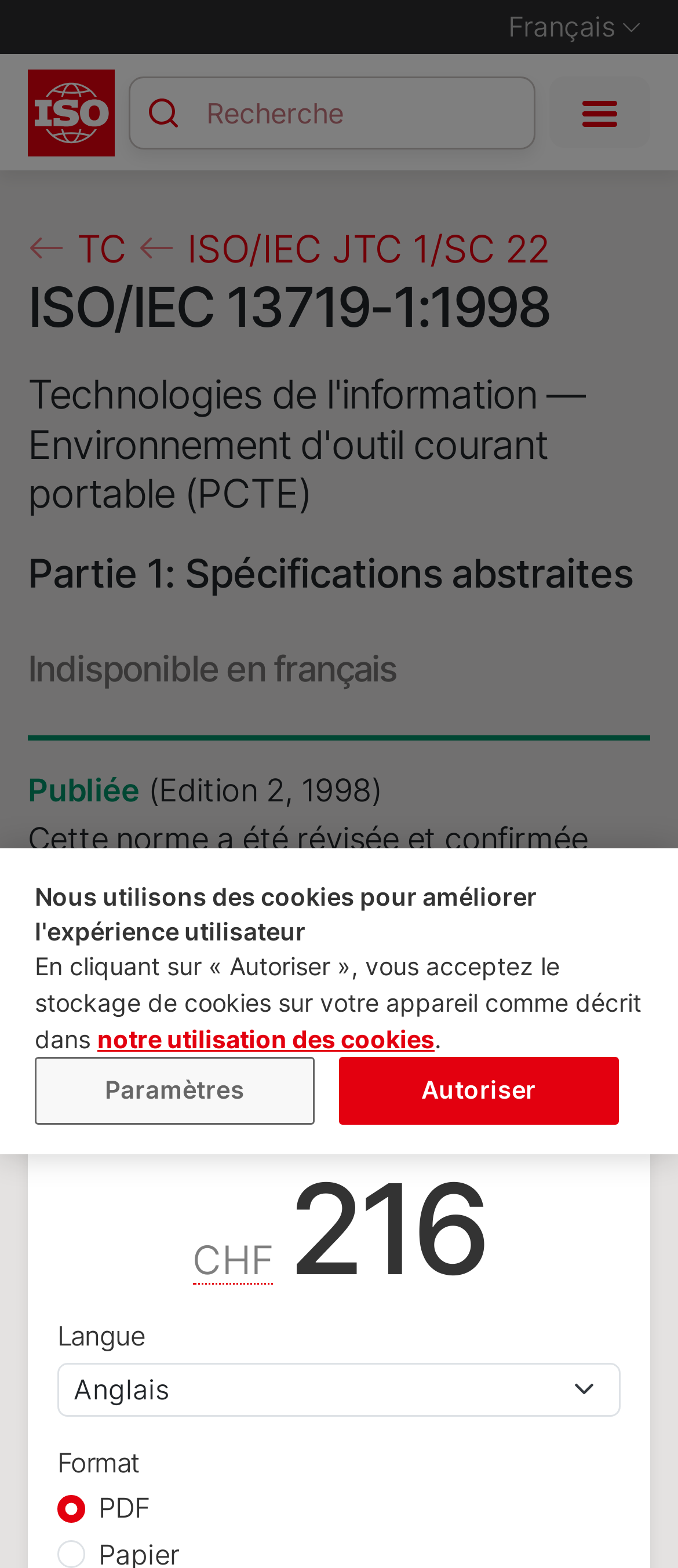Construct a comprehensive description capturing every detail on the webpage.

The webpage is about the ISO/IEC 13719-1:1998 standard, specifically the "Technologies de l'information — Environnement d'outil courant portable (PCTE) — Partie 1: Spécifications abstraites" section. 

At the top of the page, there is a navigation menu with a utility navigation section on the left and a search bar on the right. Below the navigation menu, there is a link to the "Organisation internationale de normalisation" and a button to toggle the main navigation.

The main content of the page is divided into several sections. The first section displays the title "ISO/IEC 13719-1:1998 Technologies de l'information — Environnement d'outil courant portable (PCTE) Partie 1: Spécifications abstraites" and has a children navigation section below it with links to related topics.

The next section indicates that the content is not available in French, followed by a publication date and a note that the standard was revised and confirmed in 2021. 

Below this, there is a section with the title "ISO/IEC 13719-1:1998" and a label "30520" next to it. This section also has a language selection dropdown menu and a format selection radio button with the option "PDF" selected by default.

At the bottom of the page, there is a cookie banner with a message about using cookies to improve the user experience. The banner has buttons to adjust settings and to allow cookies.